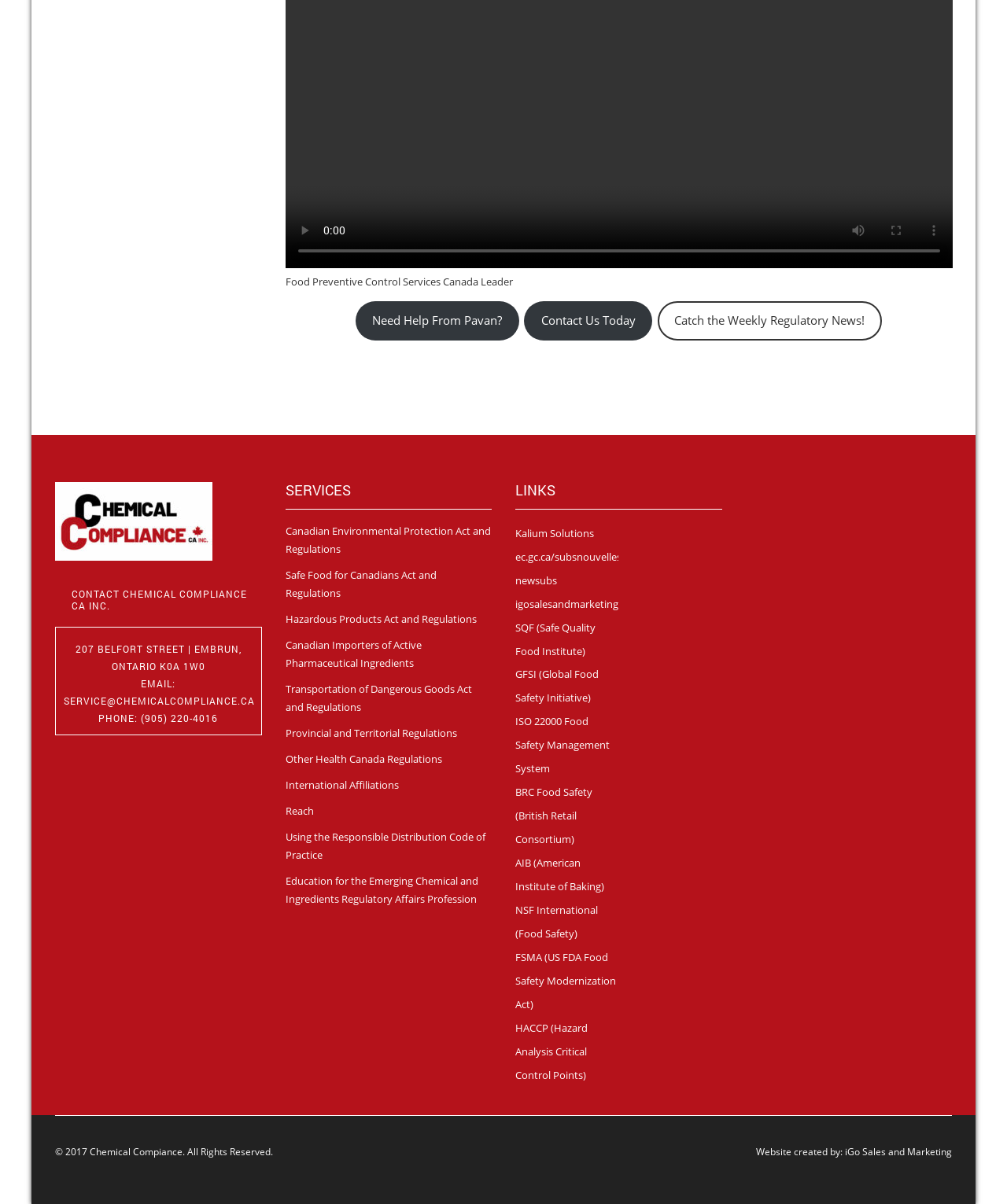Determine the bounding box coordinates for the area that should be clicked to carry out the following instruction: "book a 15 minutes consultation with a chemical expert".

[0.799, 0.564, 0.887, 0.596]